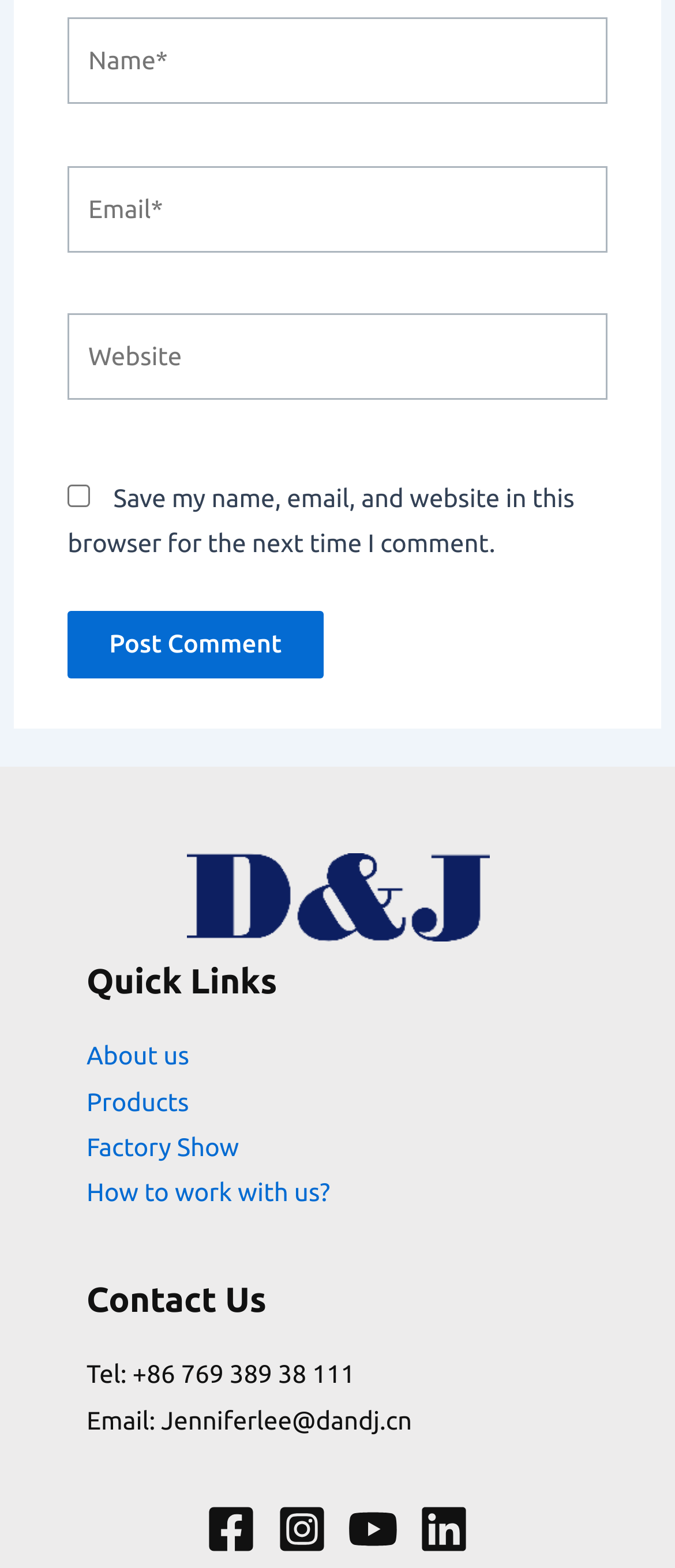Can you identify the bounding box coordinates of the clickable region needed to carry out this instruction: 'Click Post Comment'? The coordinates should be four float numbers within the range of 0 to 1, stated as [left, top, right, bottom].

[0.1, 0.307, 0.479, 0.349]